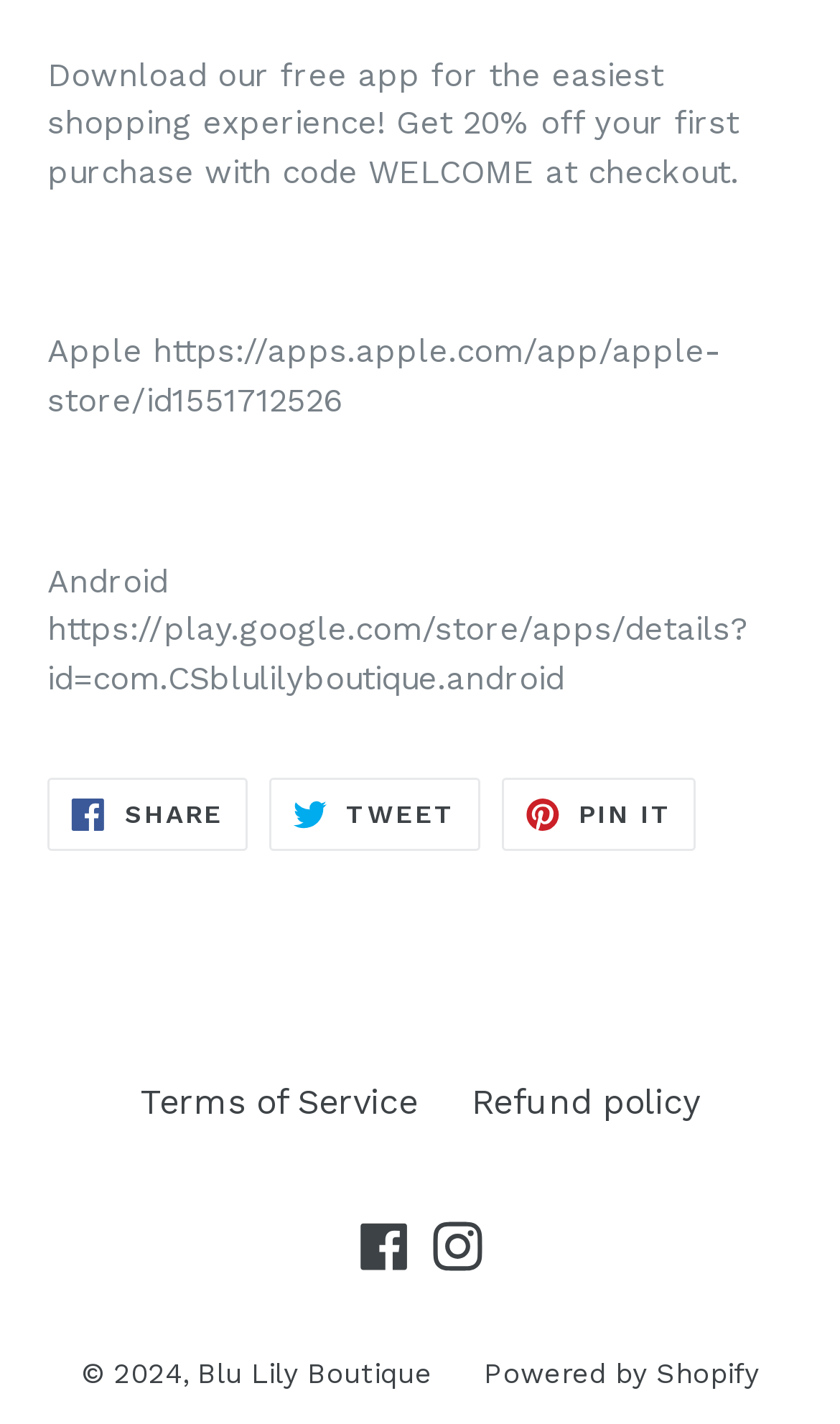Locate the bounding box coordinates of the clickable part needed for the task: "Visit Blu Lily Boutique".

[0.235, 0.952, 0.524, 0.975]